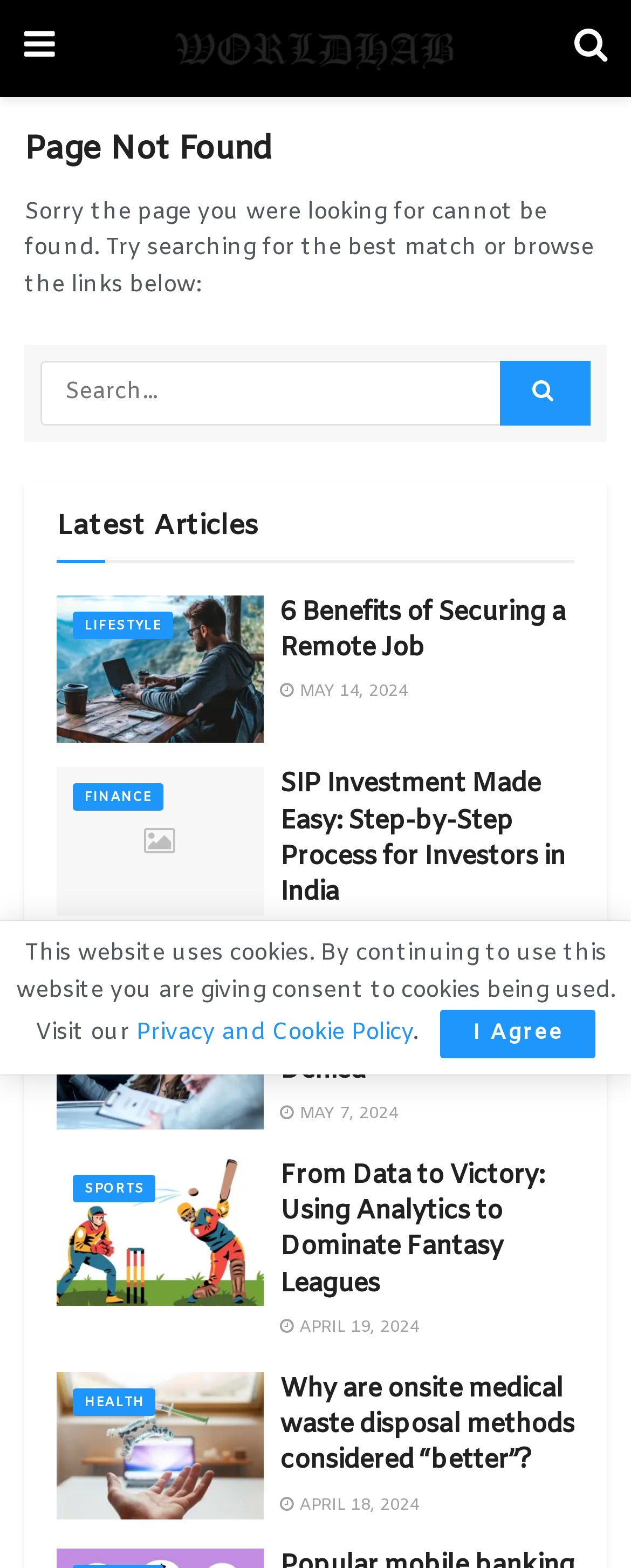Identify and provide the title of the webpage.

Page Not Found